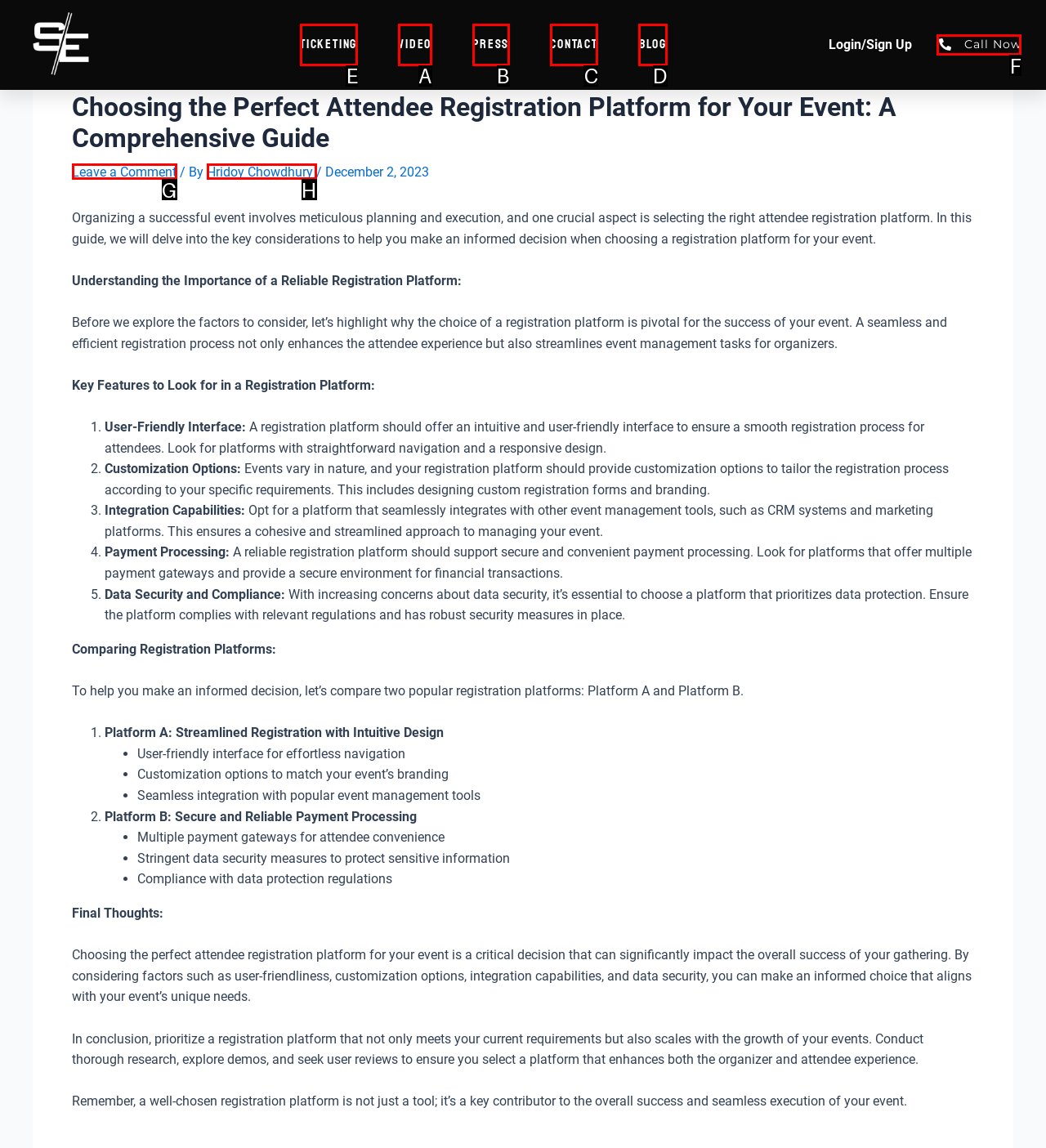Decide which UI element to click to accomplish the task: Click TICKETING Menu Toggle
Respond with the corresponding option letter.

E